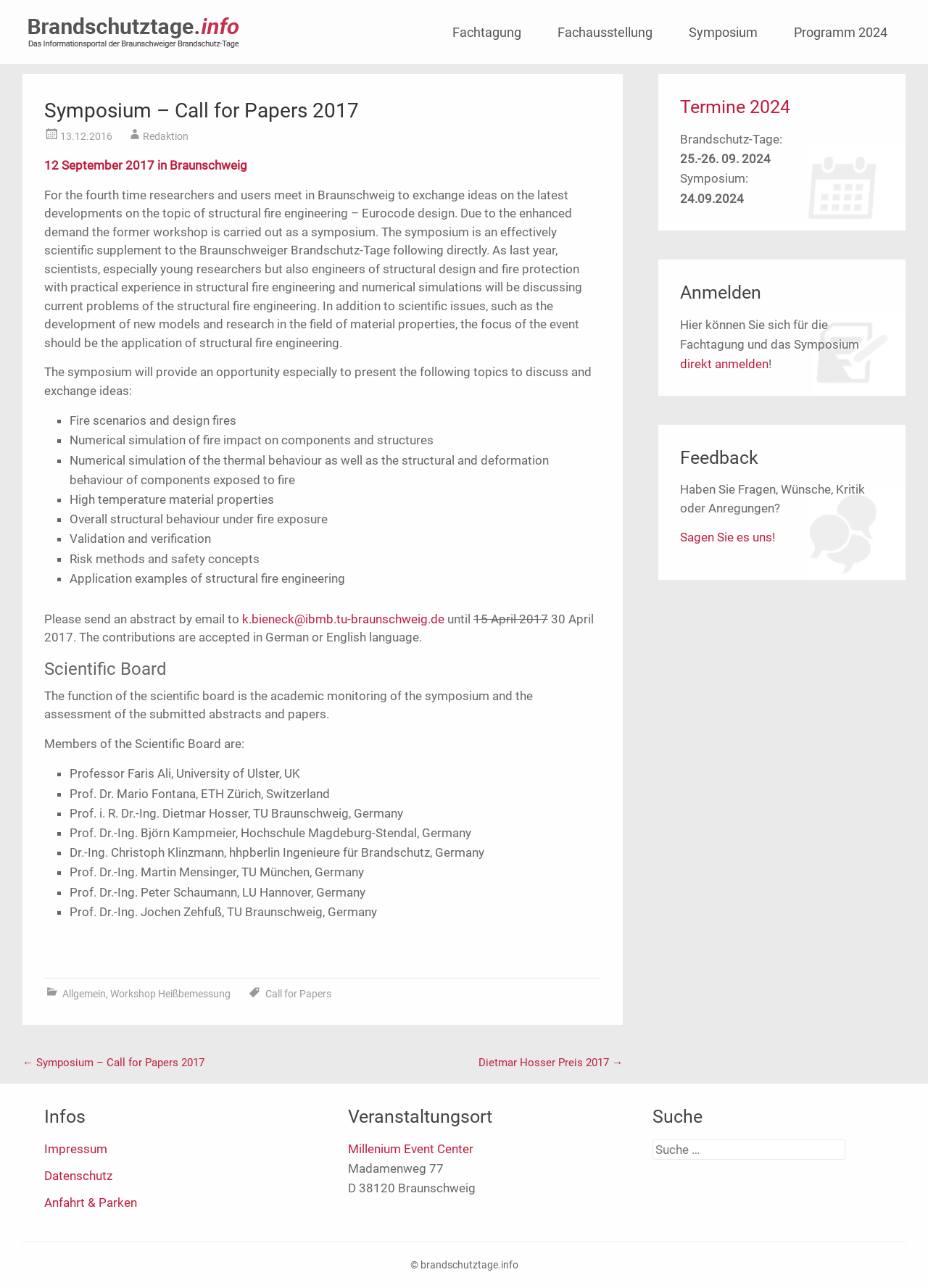Please specify the bounding box coordinates of the area that should be clicked to accomplish the following instruction: "Register for the 'Fachtagung' and 'Symposium'". The coordinates should consist of four float numbers between 0 and 1, i.e., [left, top, right, bottom].

[0.733, 0.277, 0.828, 0.288]